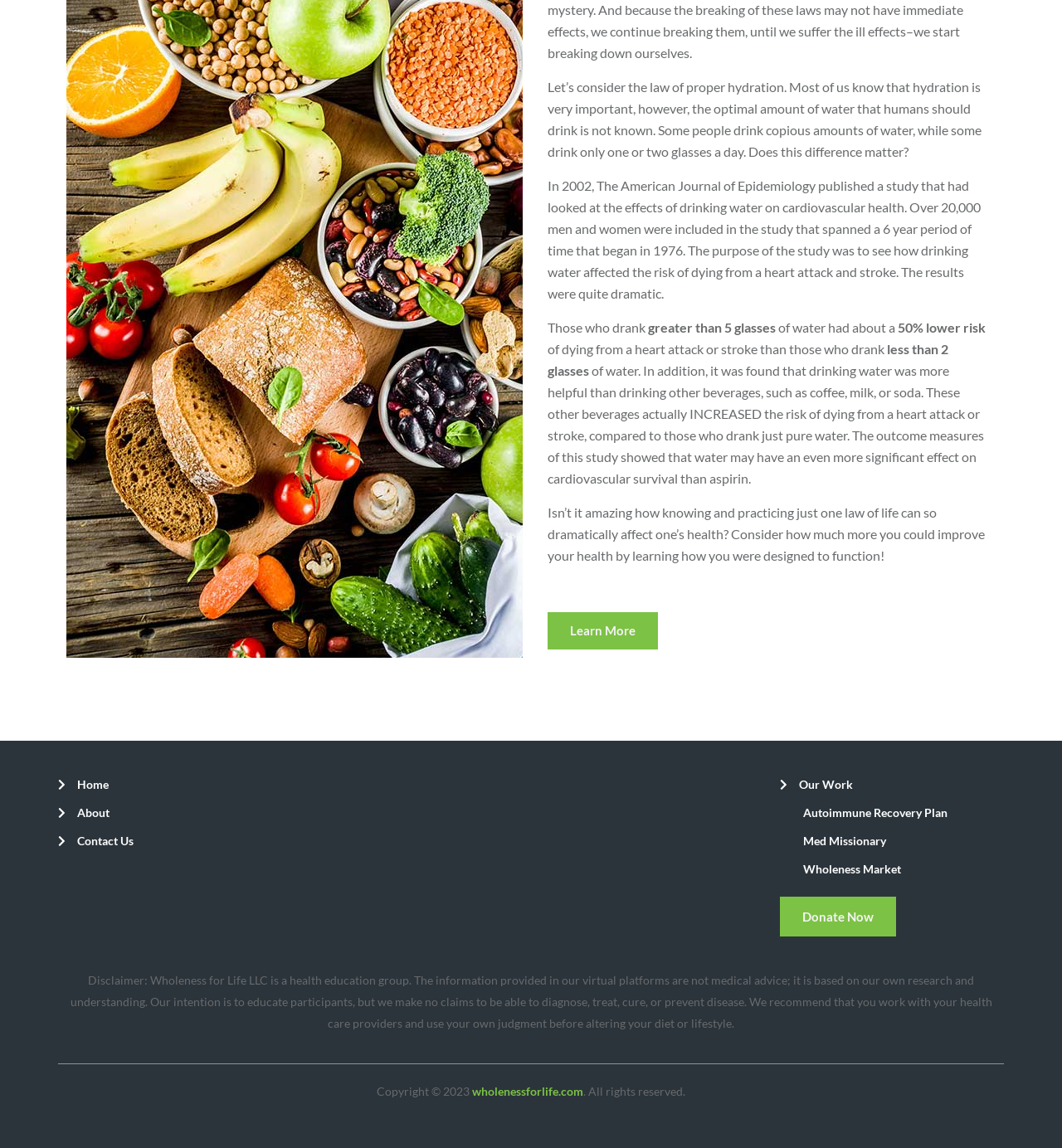Please identify the coordinates of the bounding box for the clickable region that will accomplish this instruction: "Click the 'Learn More' button".

[0.516, 0.533, 0.62, 0.566]